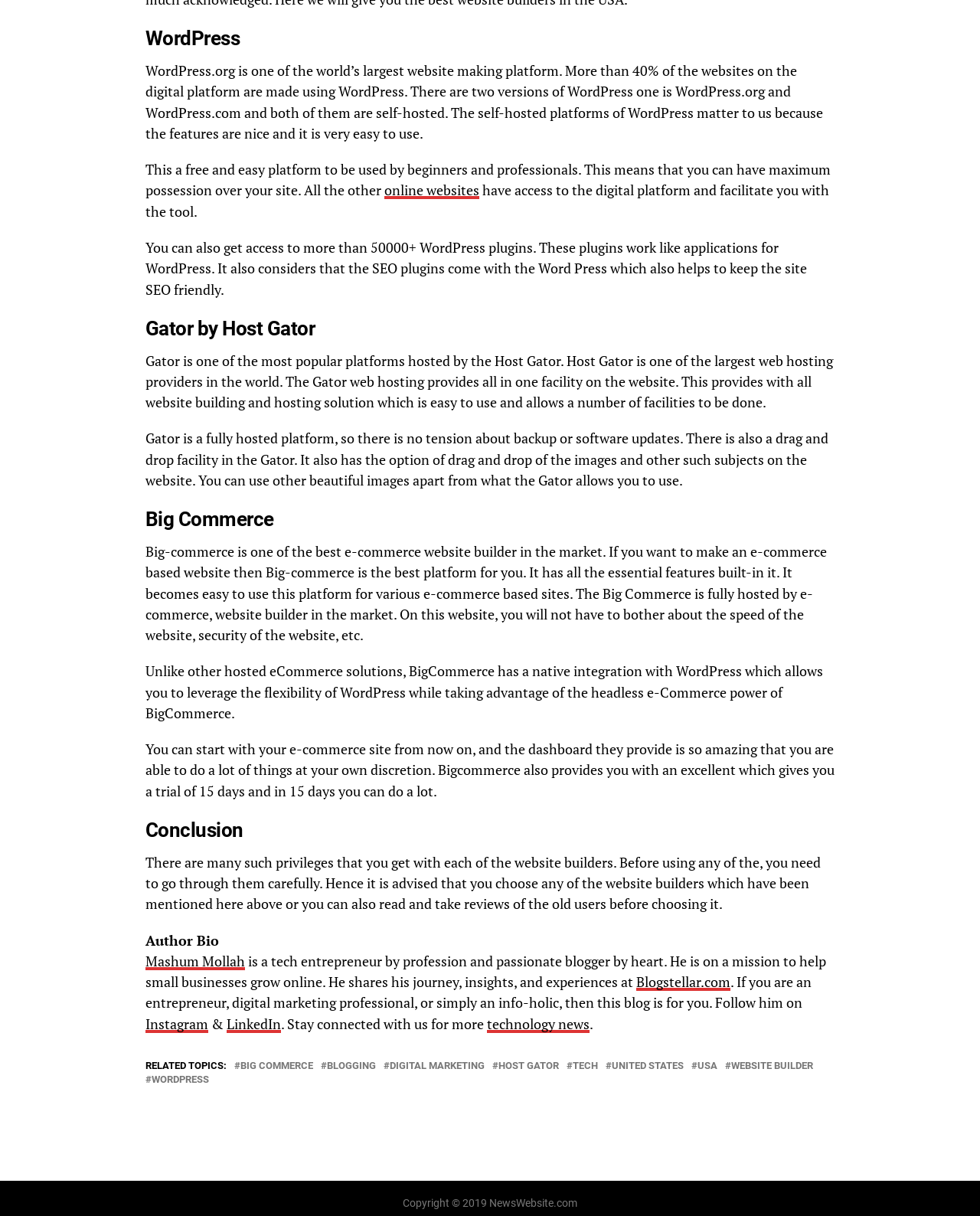Who is the author of the blog?
Based on the image, answer the question in a detailed manner.

The author of the blog is Mashum Mollah, a tech entrepreneur by profession and passionate blogger by heart, who shares his journey, insights, and experiences at Blogstellar.com.